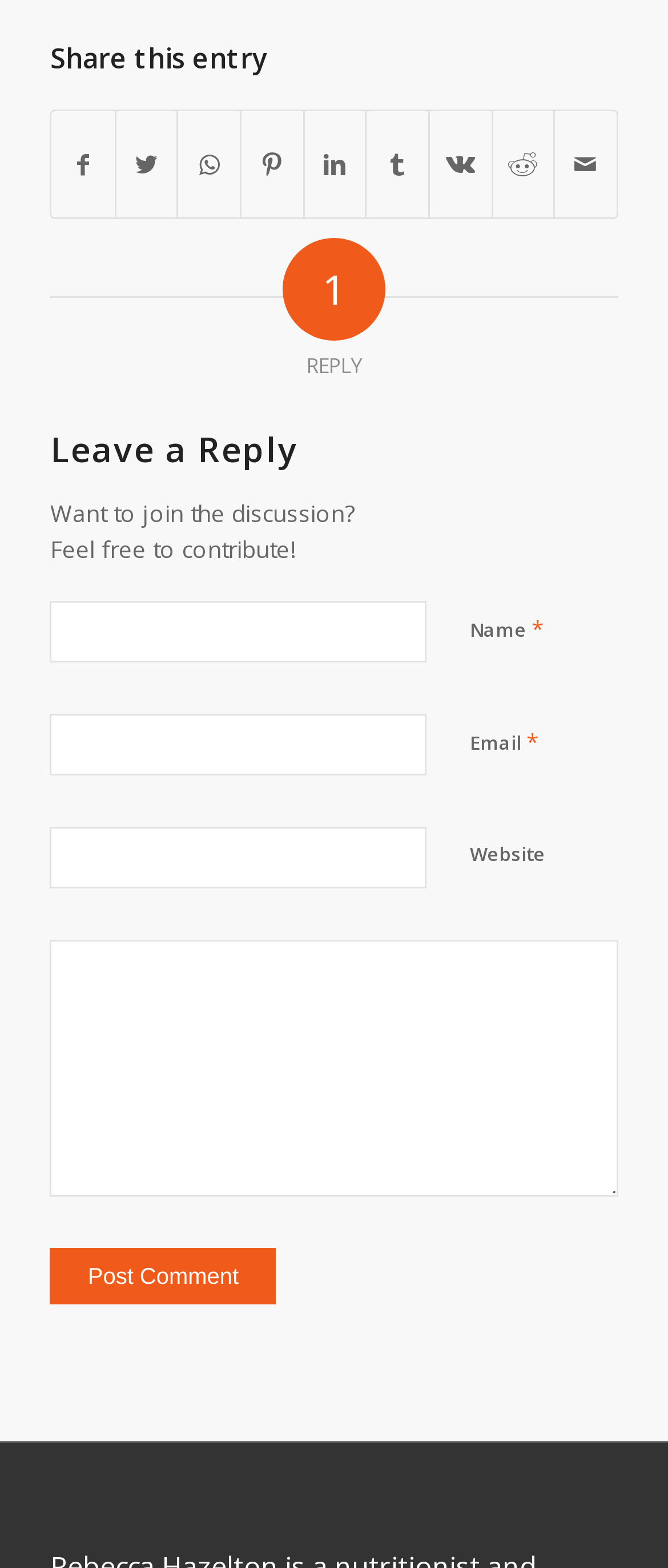Using the image as a reference, answer the following question in as much detail as possible:
What is the text on the button to submit a comment?

I found a button element in the 'Leave a Reply' section with the text 'Post Comment', which suggests that clicking this button will submit the comment.